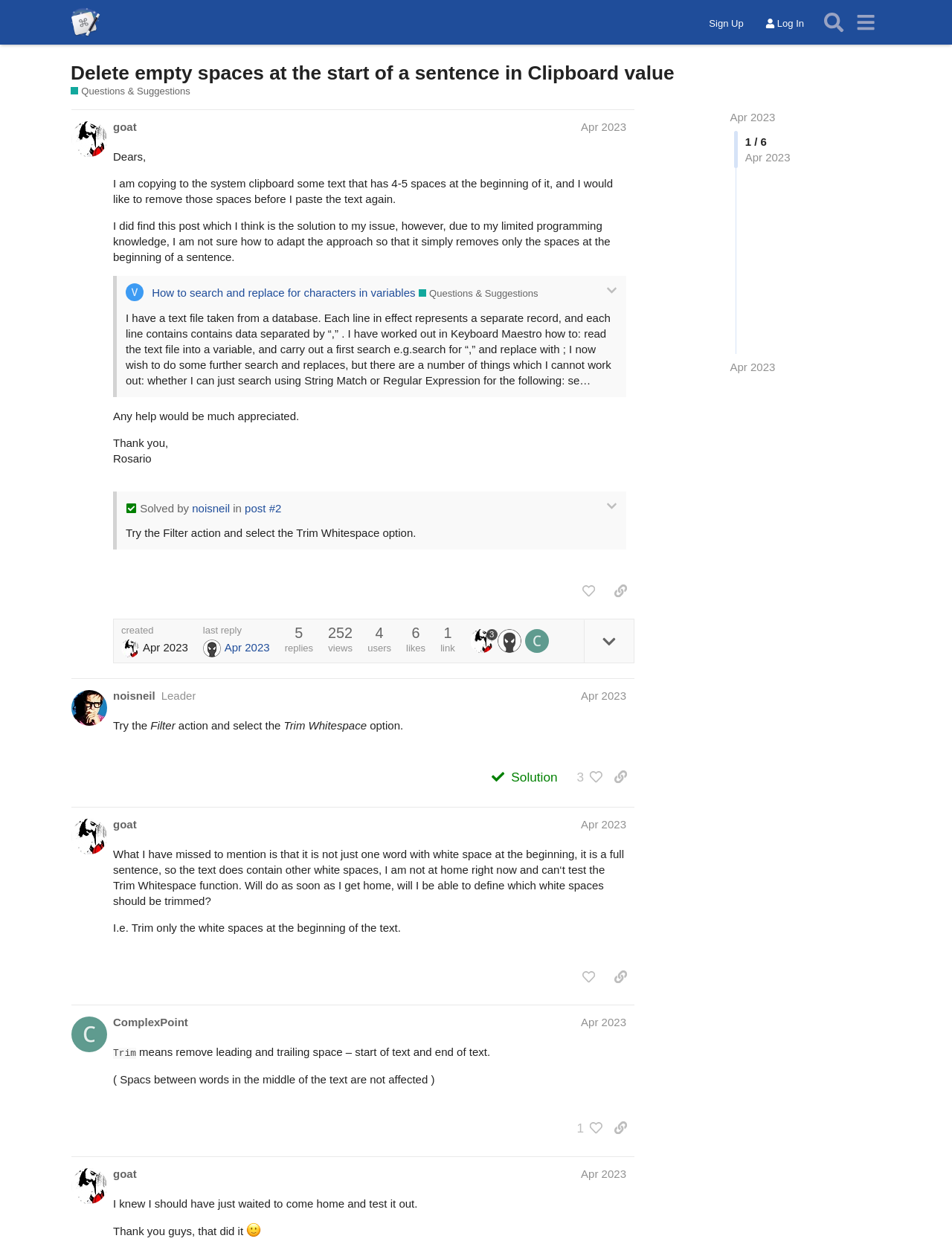Return the bounding box coordinates of the UI element that corresponds to this description: "last replyApr 2023". The coordinates must be given as four float numbers in the range of 0 and 1, [left, top, right, bottom].

[0.213, 0.5, 0.283, 0.526]